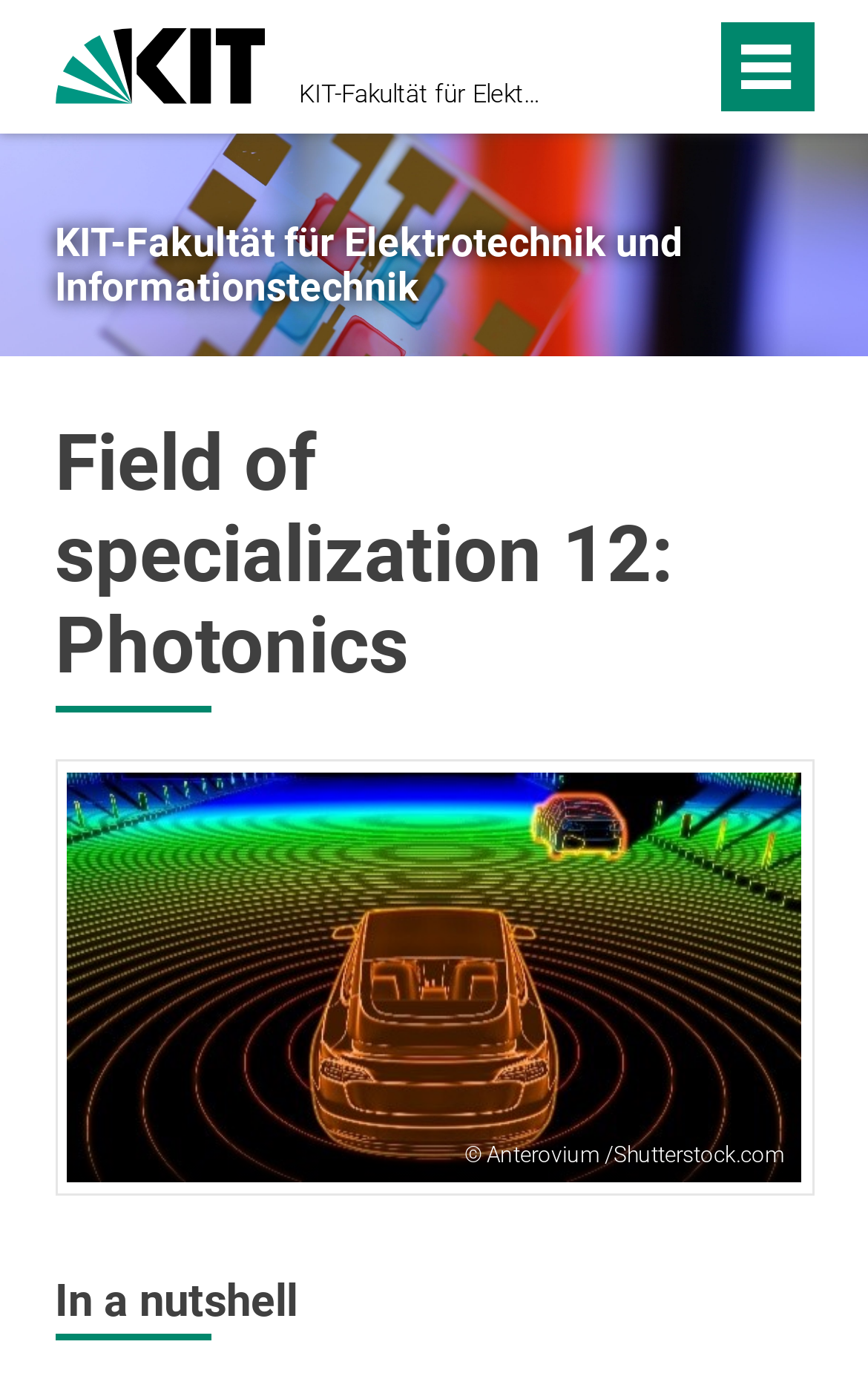Find and generate the main title of the webpage.

Field of specialization 12: Photonics